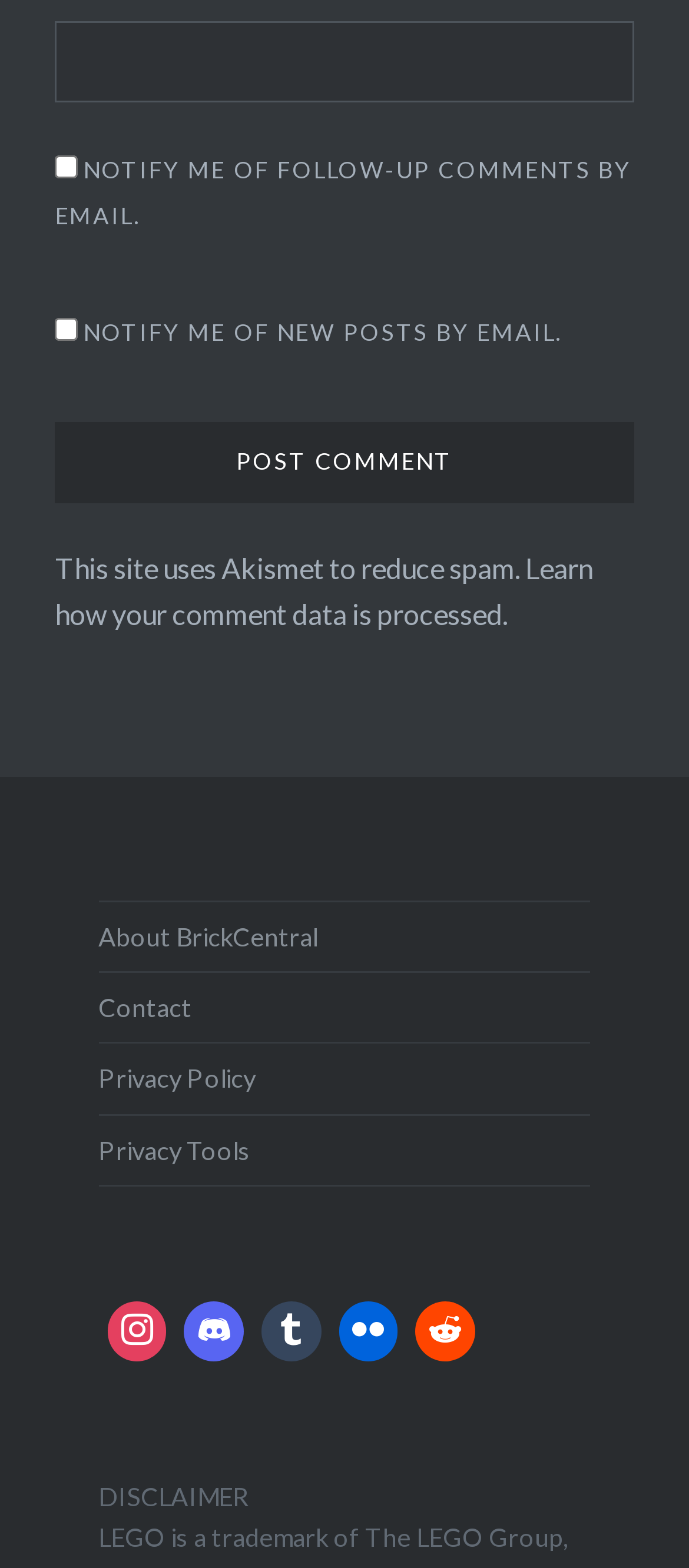Identify the coordinates of the bounding box for the element that must be clicked to accomplish the instruction: "Download the latest version of this resource data as a Darwin Core Archive (DwC-A)".

None